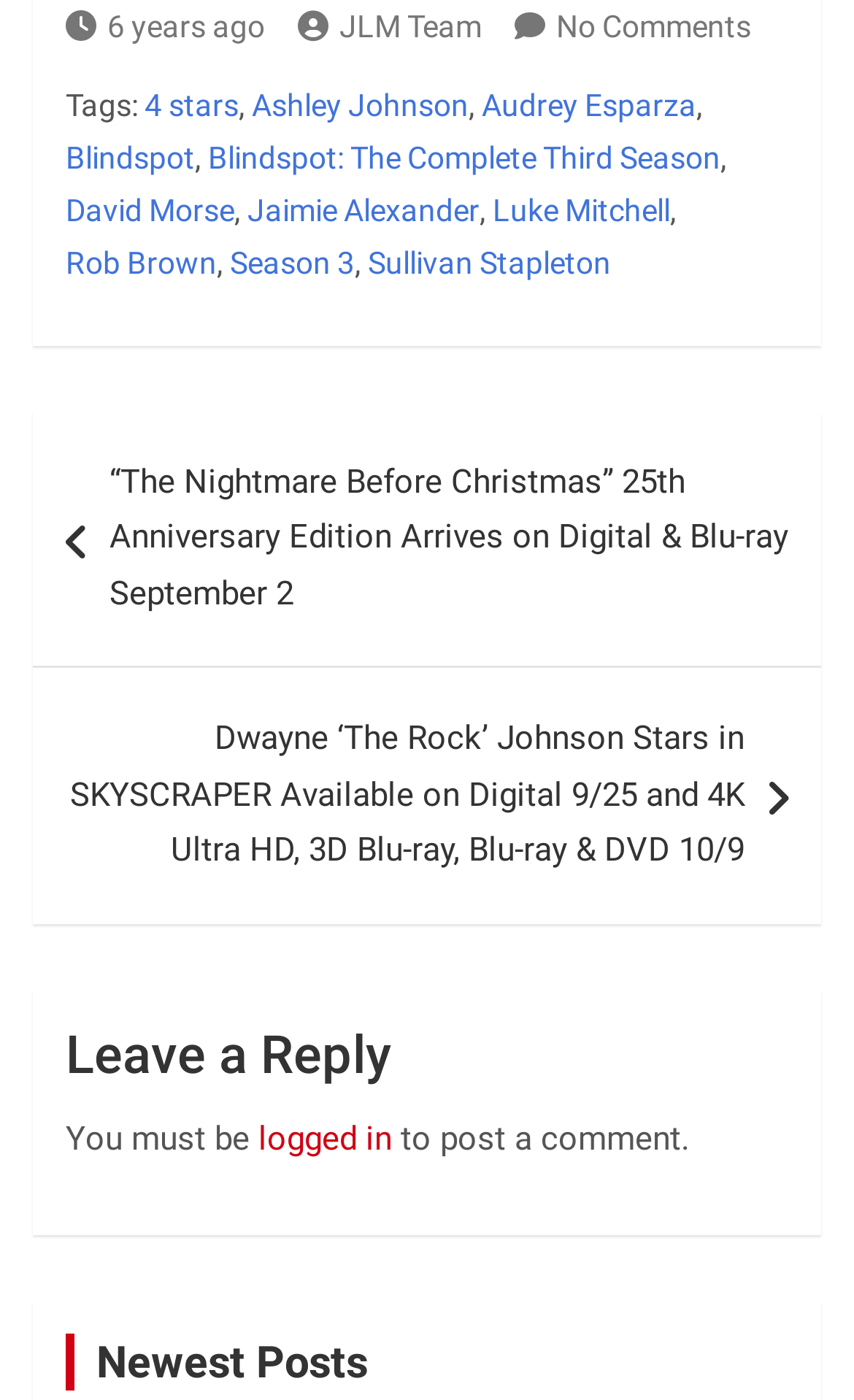Please identify the bounding box coordinates of the area that needs to be clicked to fulfill the following instruction: "Browse Indoor Advertising LED Display Screen."

None